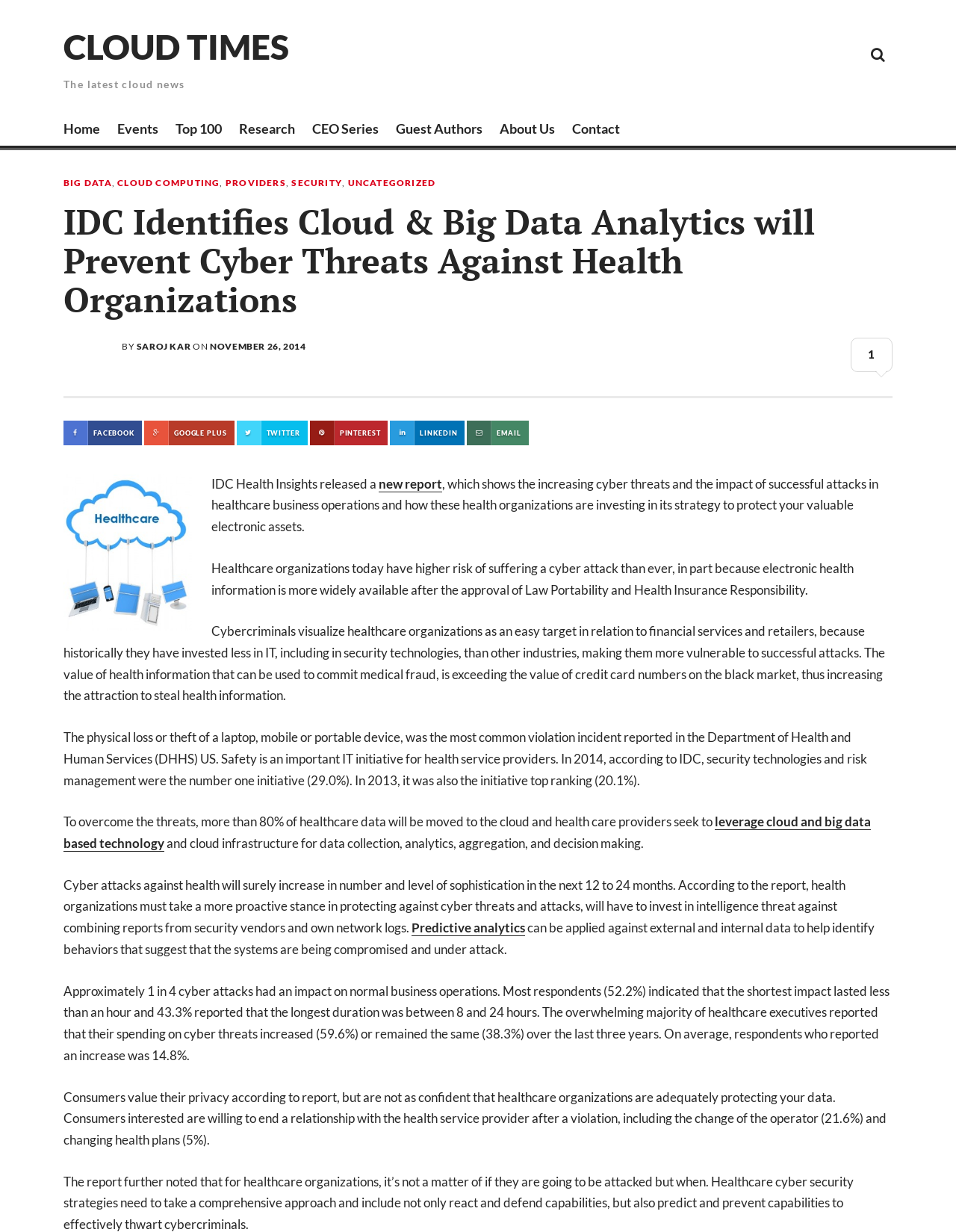What is the main topic of the article?
Please provide a comprehensive answer based on the visual information in the image.

The main topic of the article can be determined by reading the static text elements which suggest that the article is about cyber threats against health organizations and how cloud and big data analytics can prevent them.